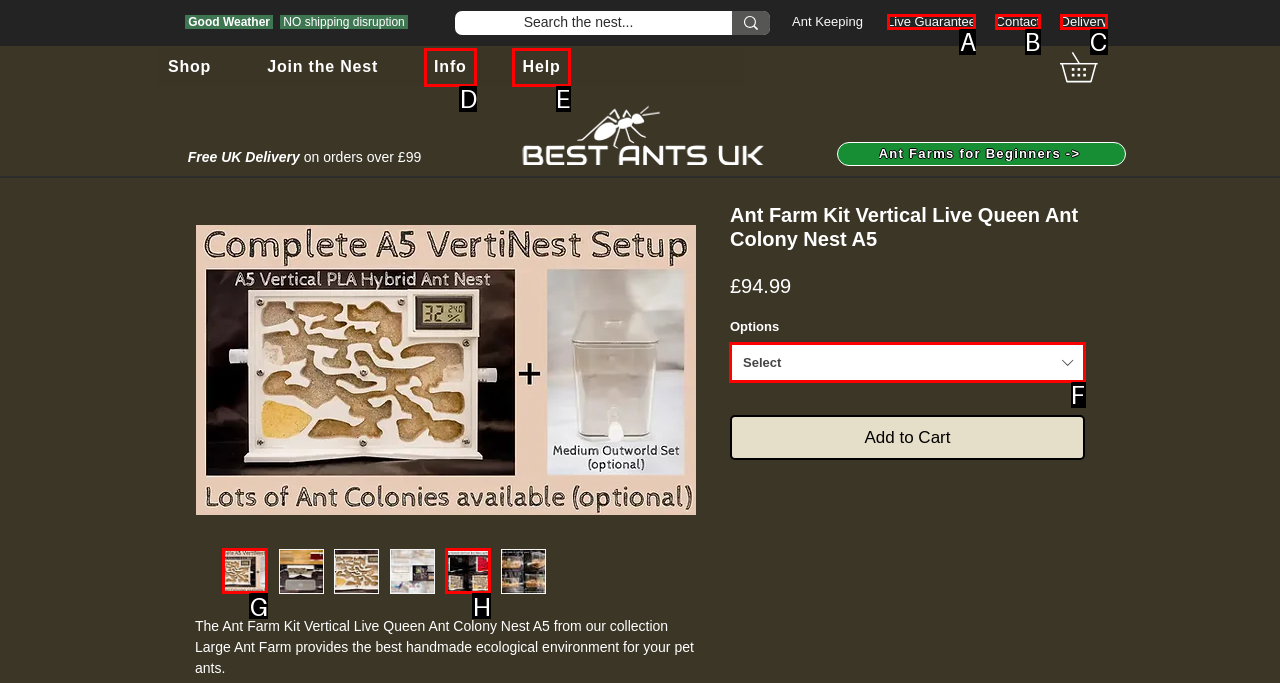Determine which HTML element should be clicked to carry out the following task: Select an option Respond with the letter of the appropriate option.

F